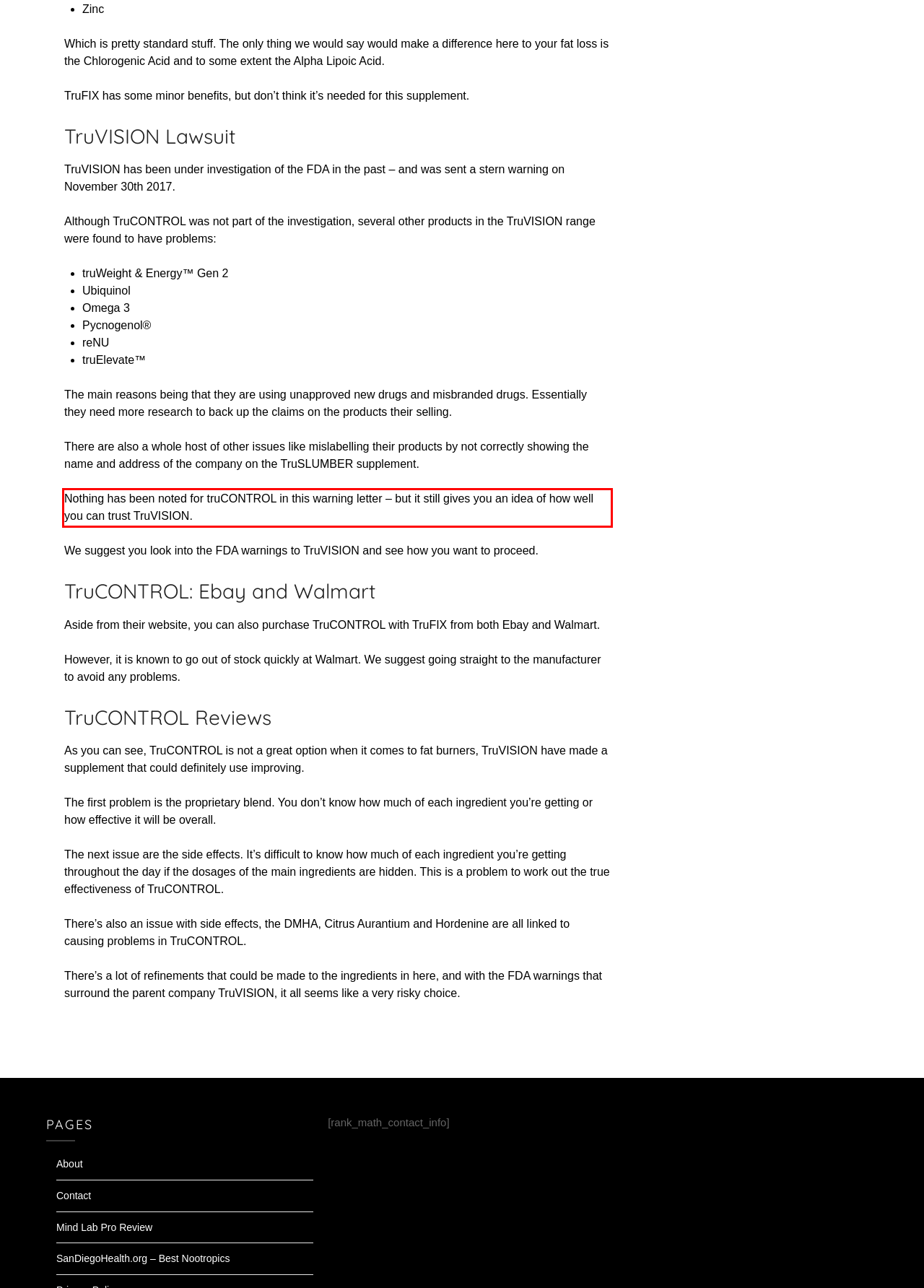Observe the screenshot of the webpage, locate the red bounding box, and extract the text content within it.

Nothing has been noted for truCONTROL in this warning letter – but it still gives you an idea of how well you can trust TruVISION.